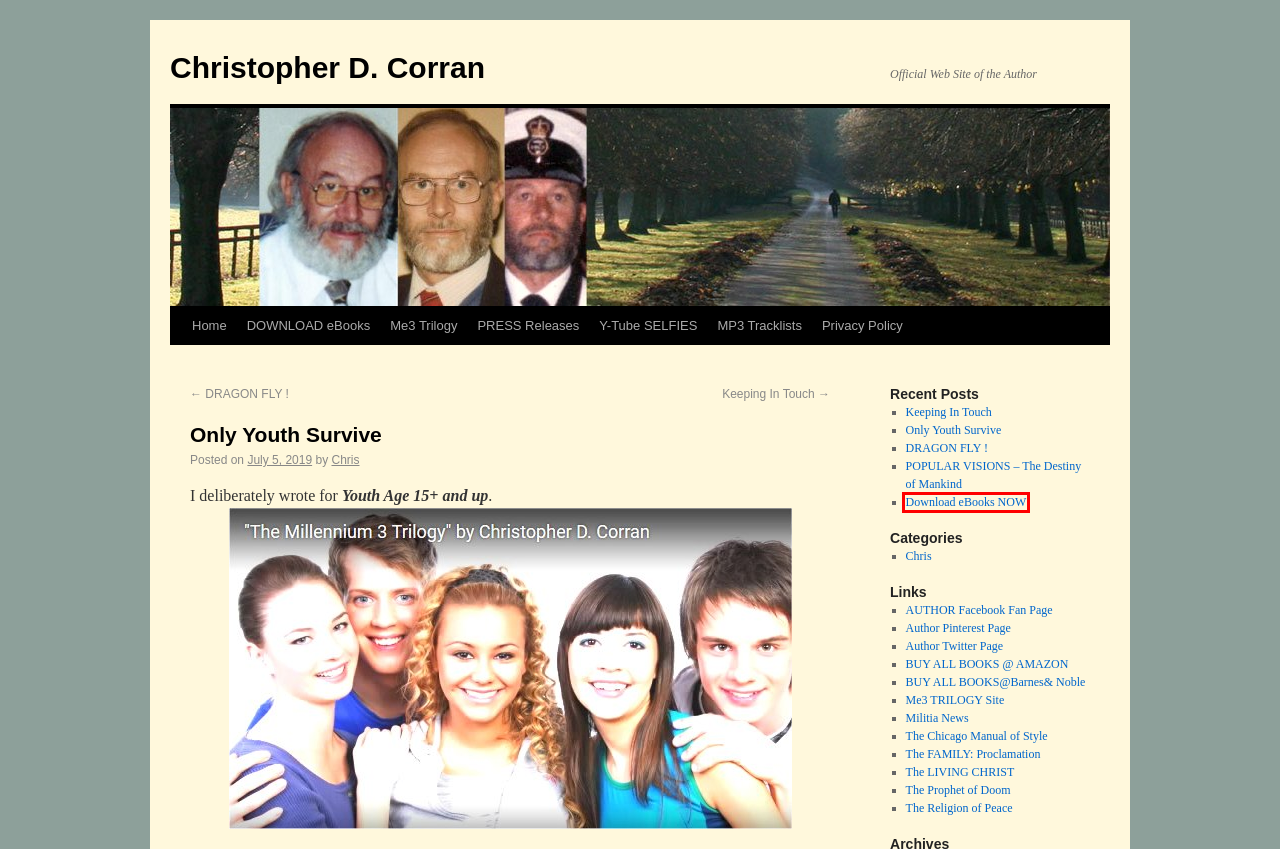Please examine the screenshot provided, which contains a red bounding box around a UI element. Select the webpage description that most accurately describes the new page displayed after clicking the highlighted element. Here are the candidates:
A. Privacy Policy | Christopher D. Corran
B. Download eBooks NOW | Christopher D. Corran
C. PRESS Releases | Christopher D. Corran
D. Download eBooks | Christopher D. Corran
E. The Millennium 3 Trilogy
F. Y-Tube Selfies | Christopher D. Corran
G. The Family Proclamation
H. DRAGON FLY ! | Christopher D. Corran

B